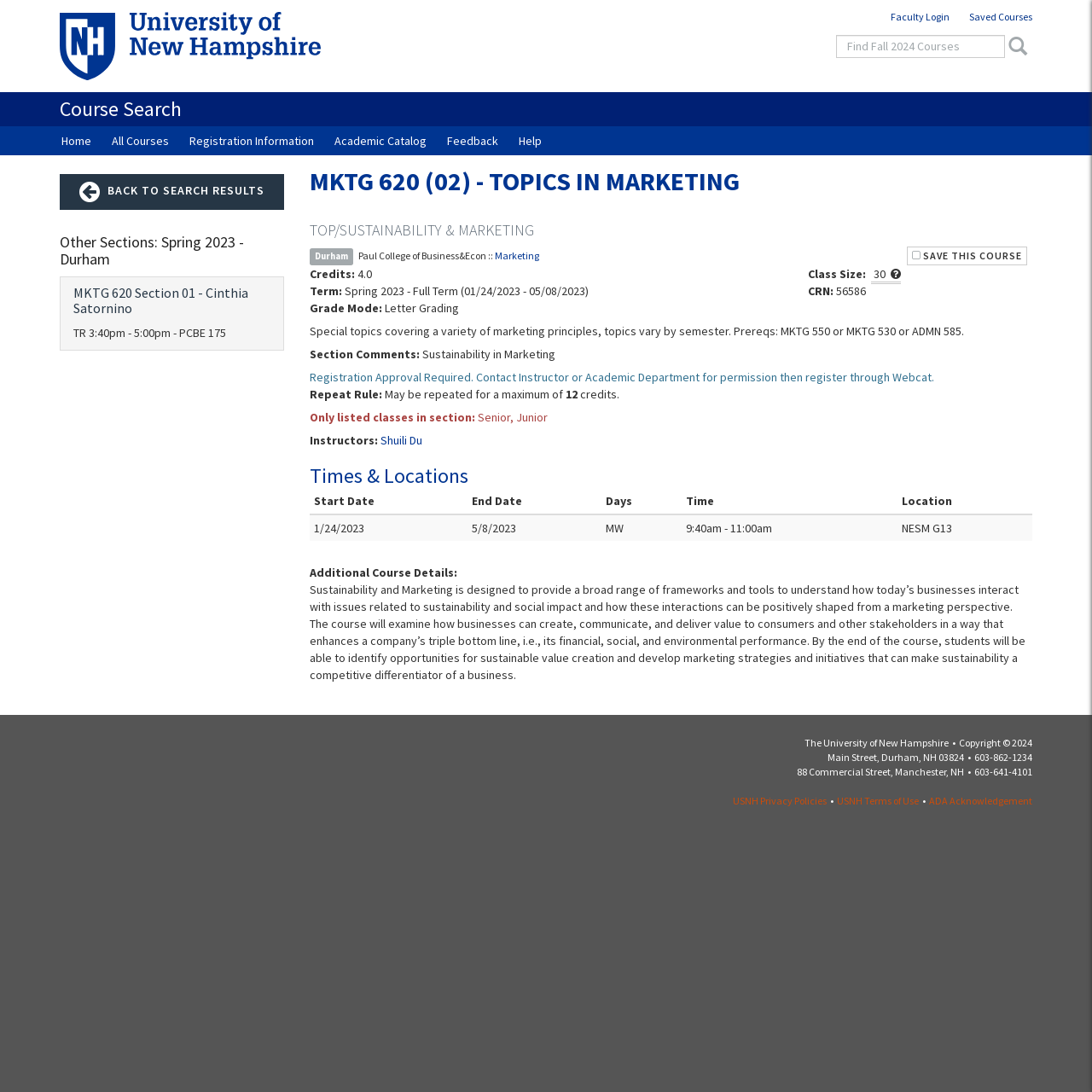Can you identify the bounding box coordinates of the clickable region needed to carry out this instruction: 'Click Home'? The coordinates should be four float numbers within the range of 0 to 1, stated as [left, top, right, bottom].

None